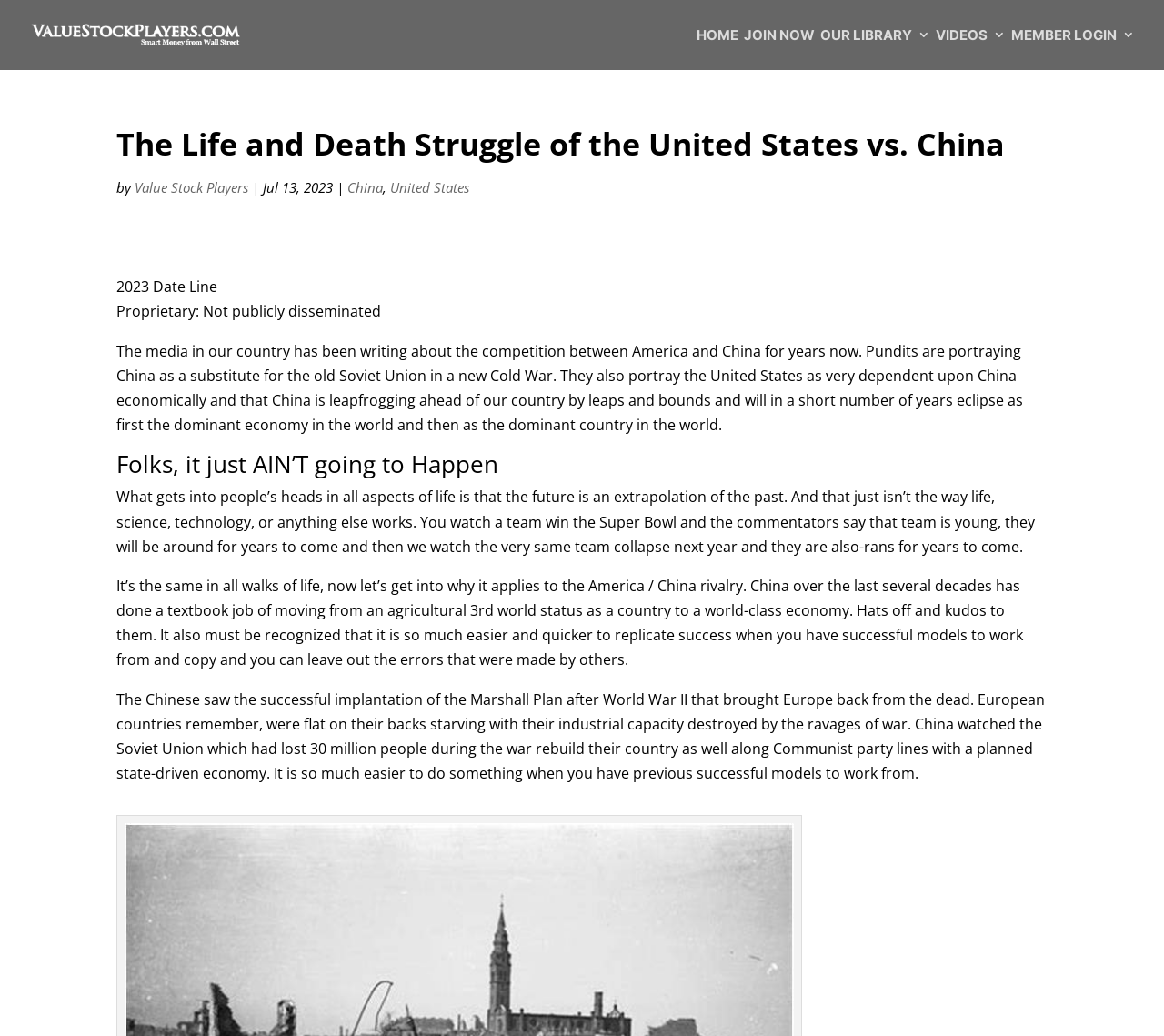Please find and give the text of the main heading on the webpage.

The Life and Death Struggle of the United States vs. China